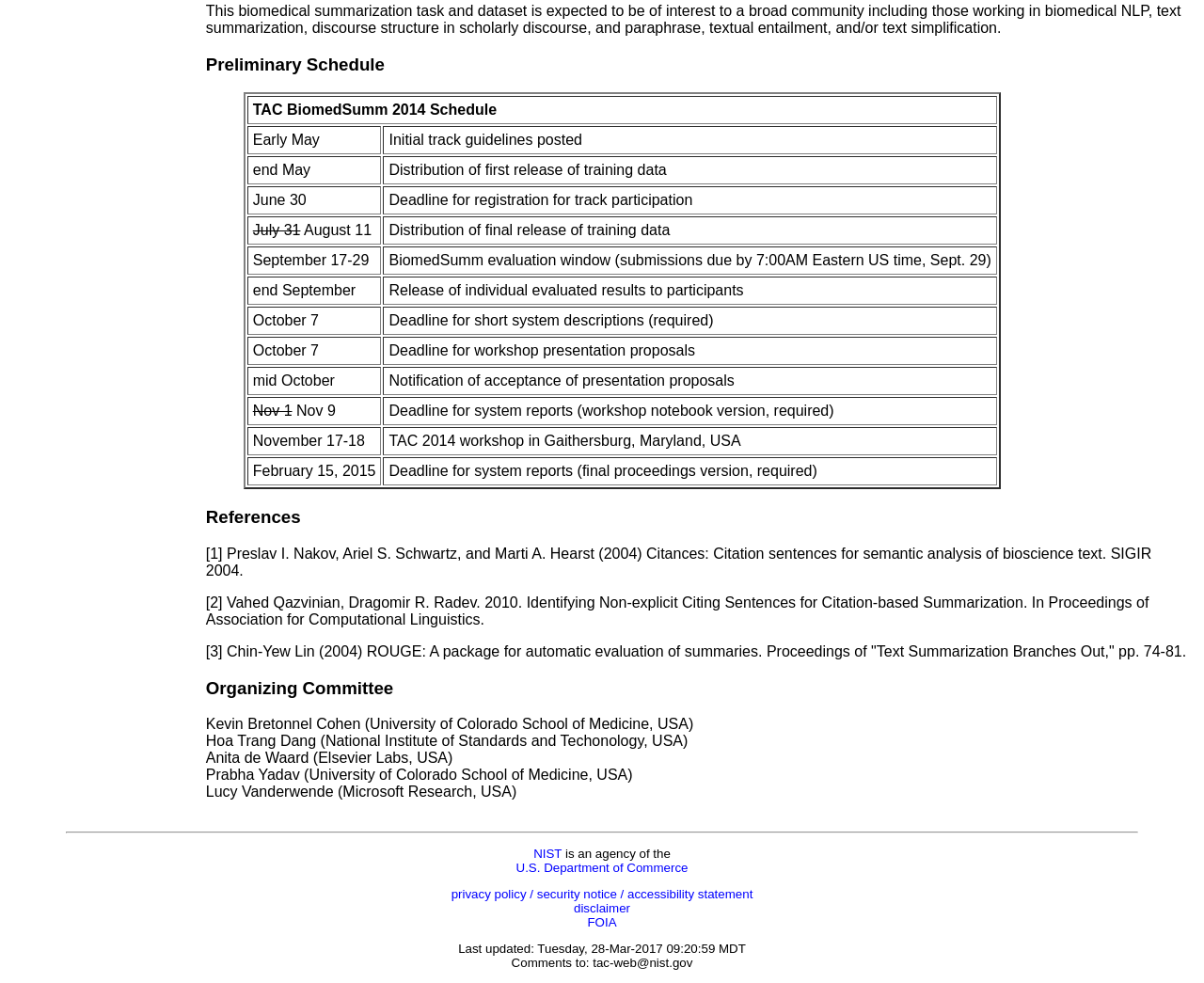Using the provided element description: "U.S. Department of Commerce", determine the bounding box coordinates of the corresponding UI element in the screenshot.

[0.429, 0.875, 0.571, 0.89]